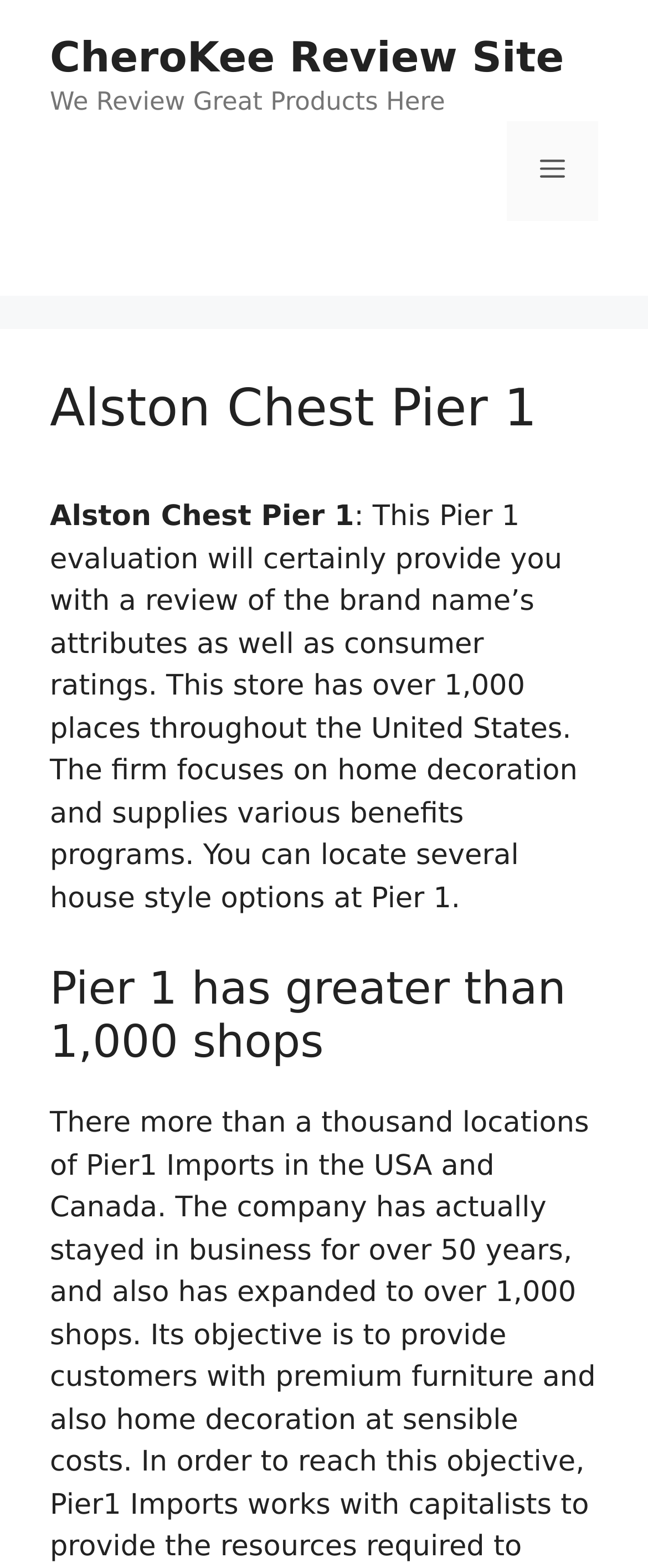Bounding box coordinates are to be given in the format (top-left x, top-left y, bottom-right x, bottom-right y). All values must be floating point numbers between 0 and 1. Provide the bounding box coordinate for the UI element described as: Menu

[0.782, 0.077, 0.923, 0.14]